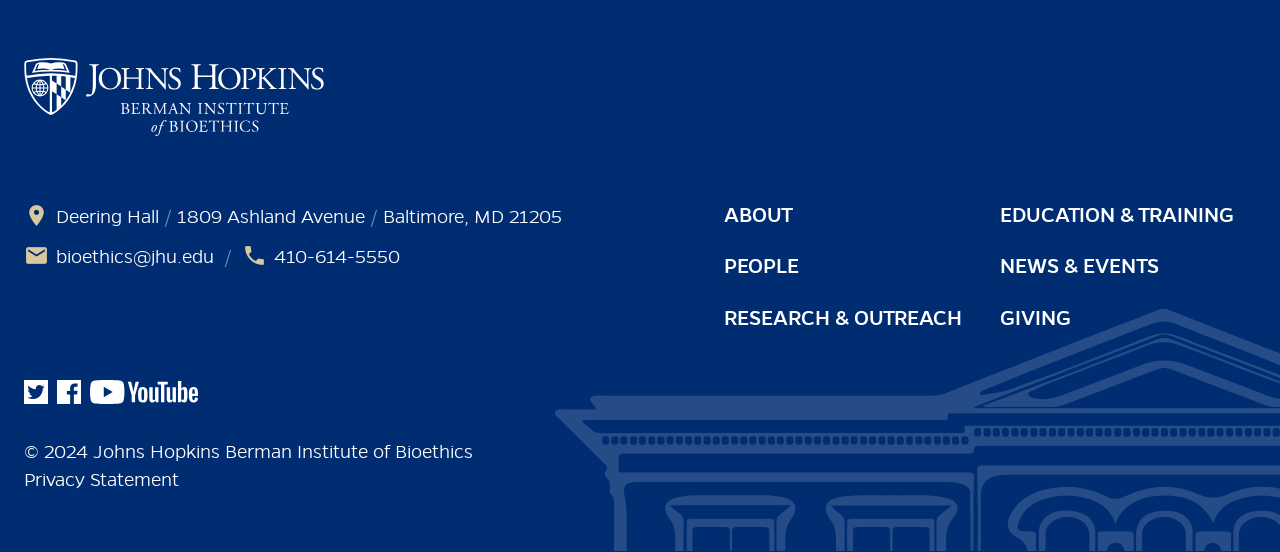Using the image as a reference, answer the following question in as much detail as possible:
What is the address of Deering Hall?

The address of Deering Hall can be found in the top section of the webpage, where it is listed as '1809 Ashland Avenue' along with the city and state 'Baltimore, MD 21205'.